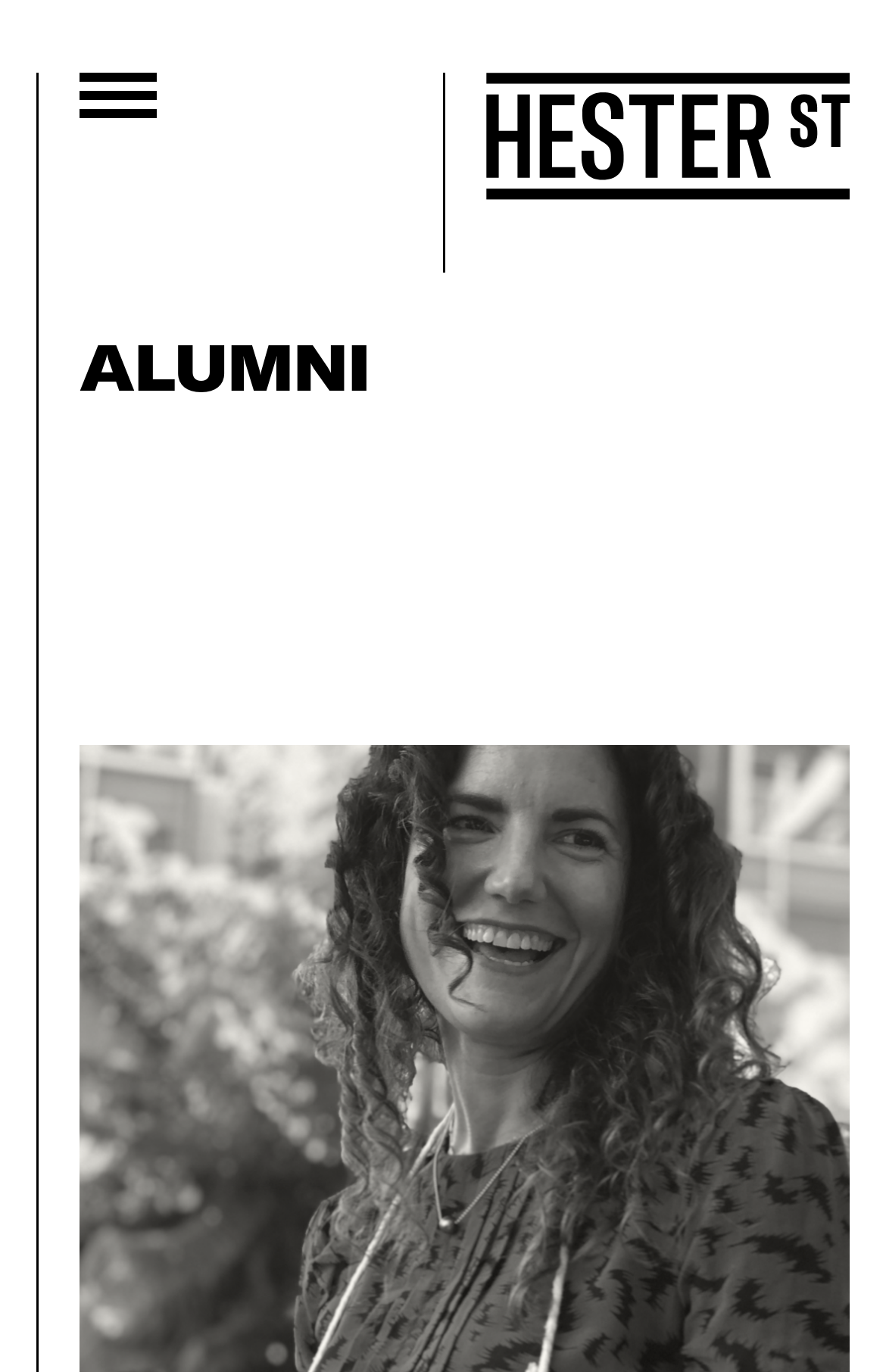Predict the bounding box of the UI element based on this description: "News".

[0.09, 0.545, 0.338, 0.601]